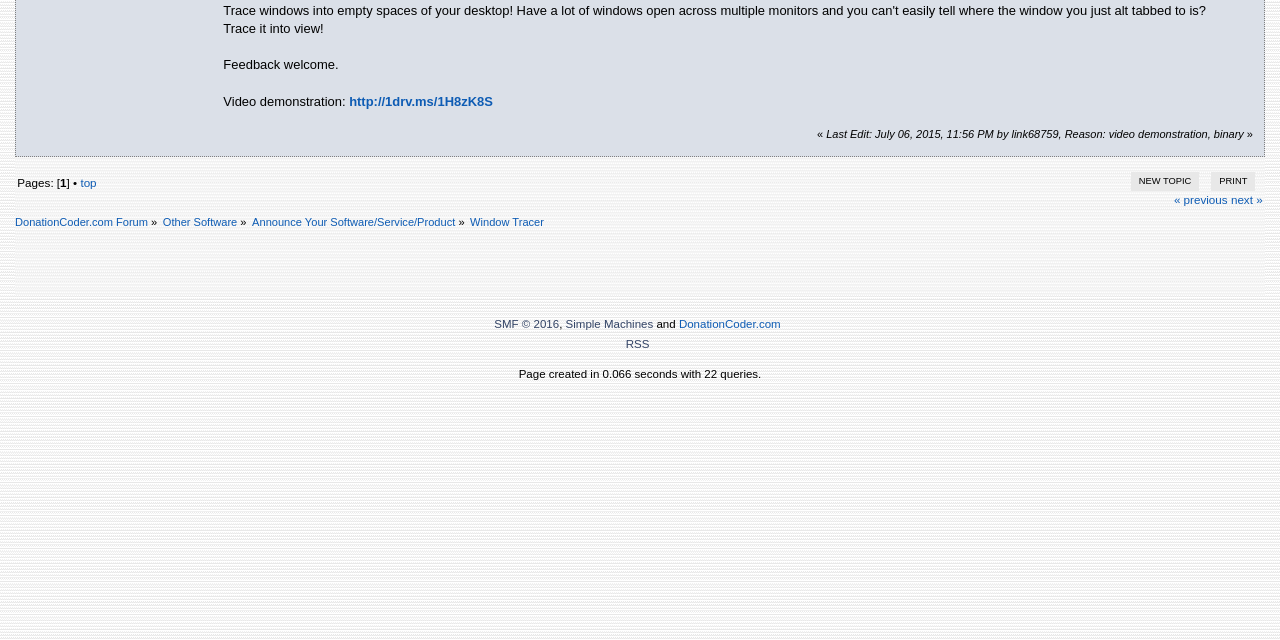From the element description New Topic, predict the bounding box coordinates of the UI element. The coordinates must be specified in the format (top-left x, top-left y, bottom-right x, bottom-right y) and should be within the 0 to 1 range.

[0.883, 0.269, 0.937, 0.298]